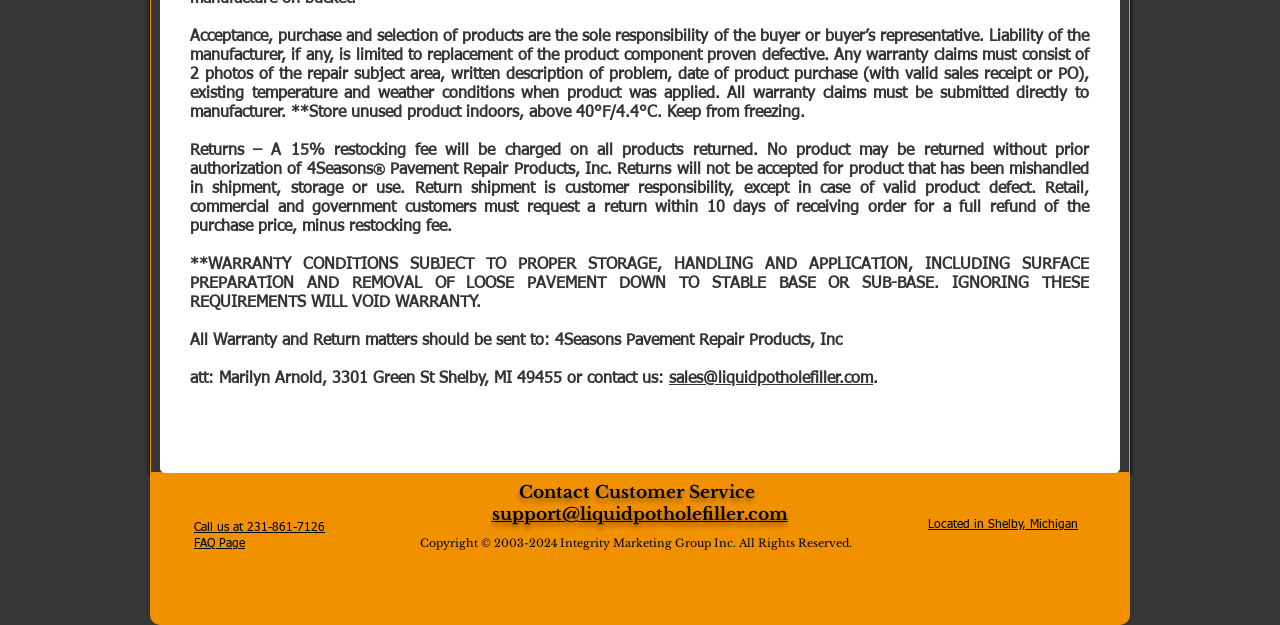Using the given element description, provide the bounding box coordinates (top-left x, top-left y, bottom-right x, bottom-right y) for the corresponding UI element in the screenshot: Call us at 231-861-7126

[0.152, 0.835, 0.254, 0.854]